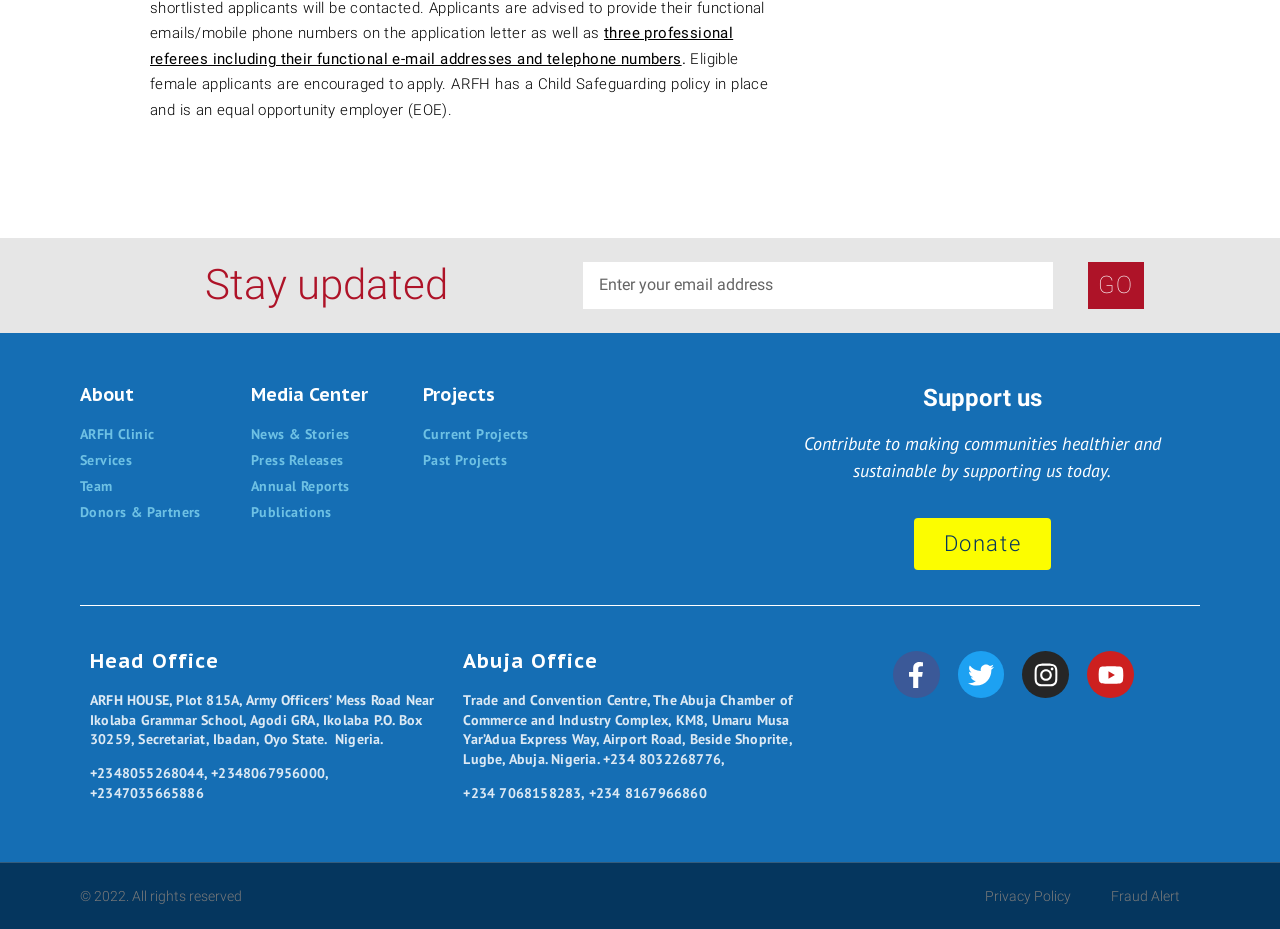Find and specify the bounding box coordinates that correspond to the clickable region for the instruction: "Donate to support".

[0.714, 0.558, 0.821, 0.614]